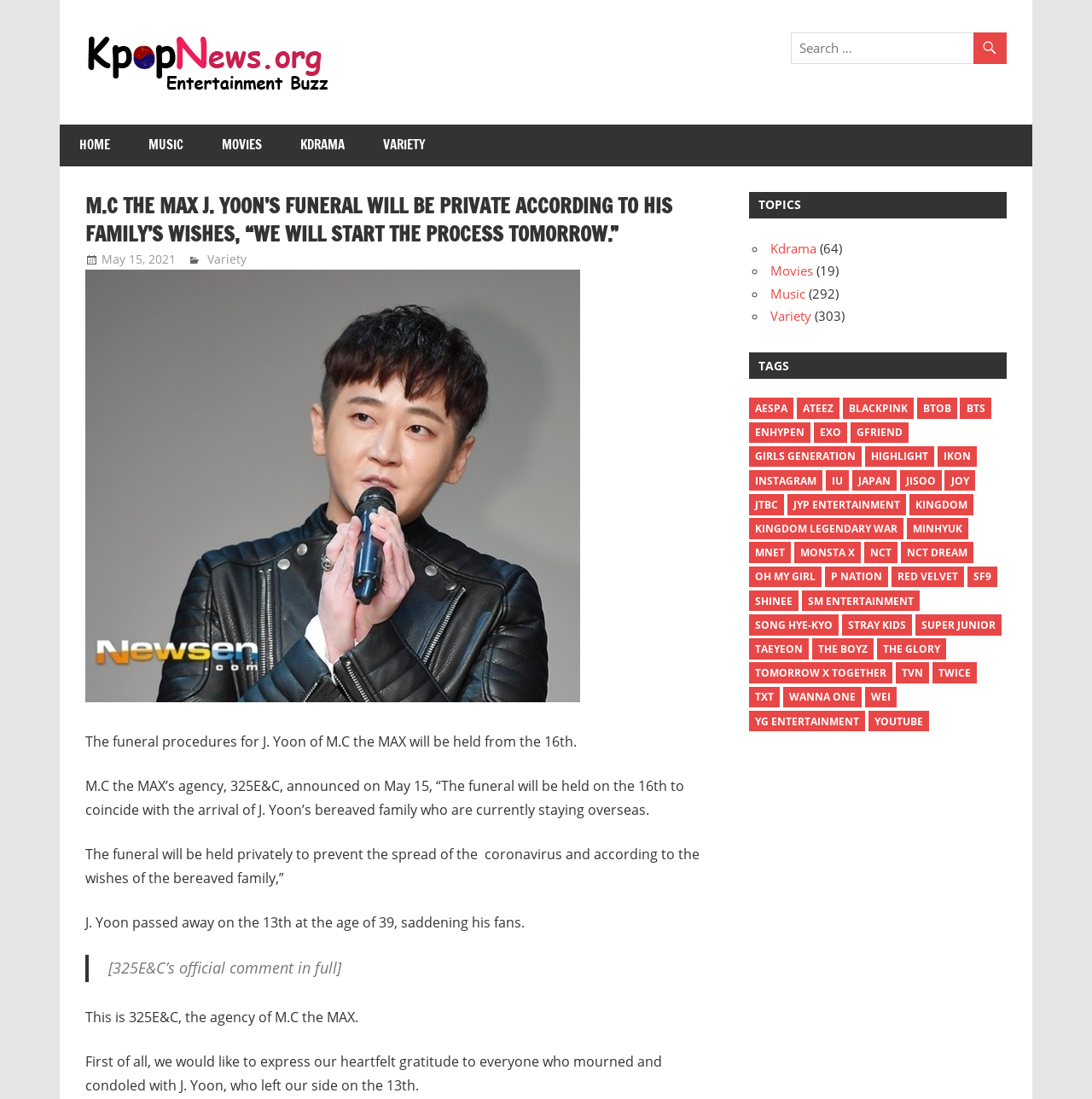Please locate the bounding box coordinates for the element that should be clicked to achieve the following instruction: "Go to HOME page". Ensure the coordinates are given as four float numbers between 0 and 1, i.e., [left, top, right, bottom].

[0.055, 0.113, 0.118, 0.151]